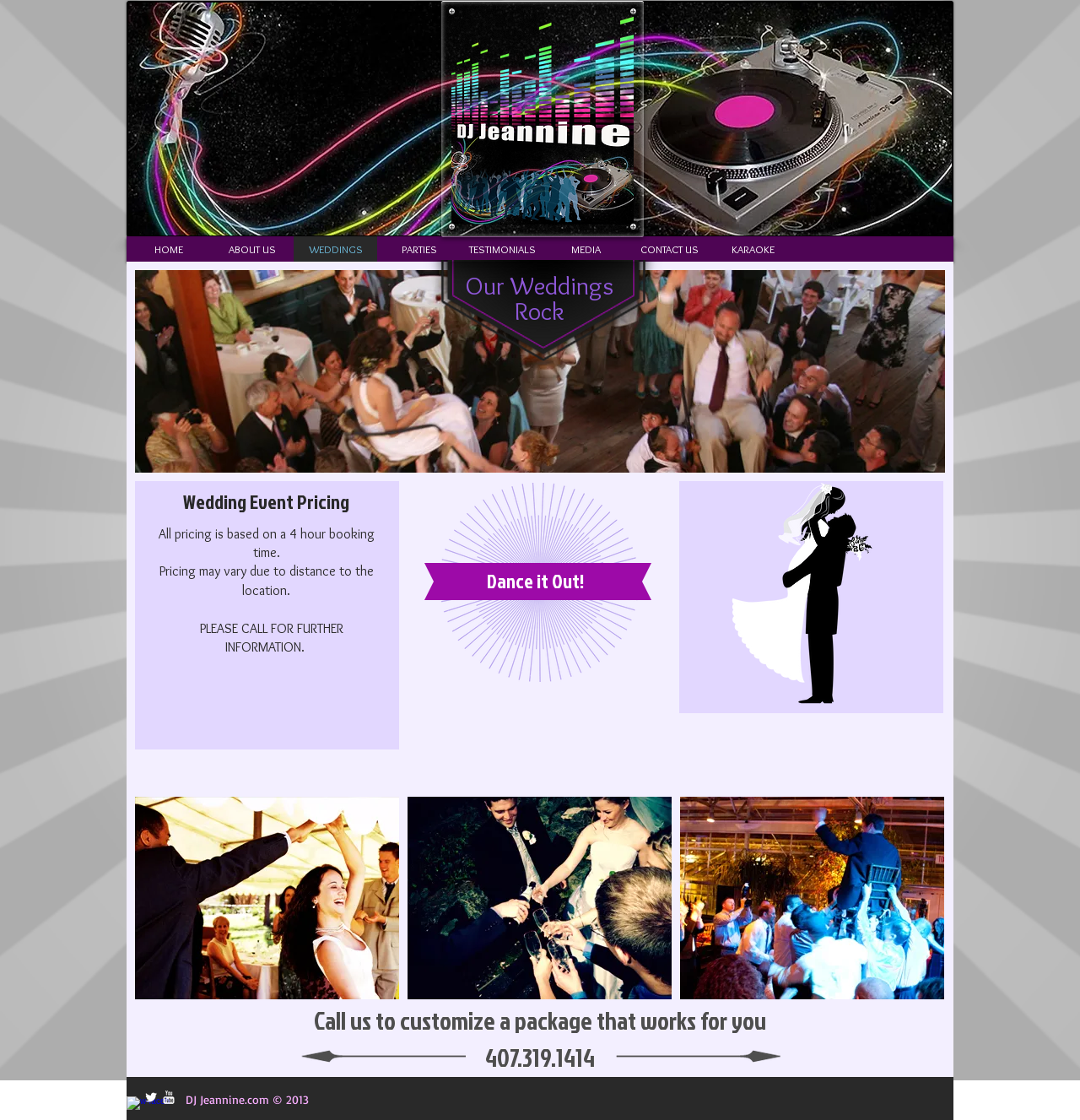How many images are in the Matrix gallery?
Answer the question with a single word or phrase, referring to the image.

3